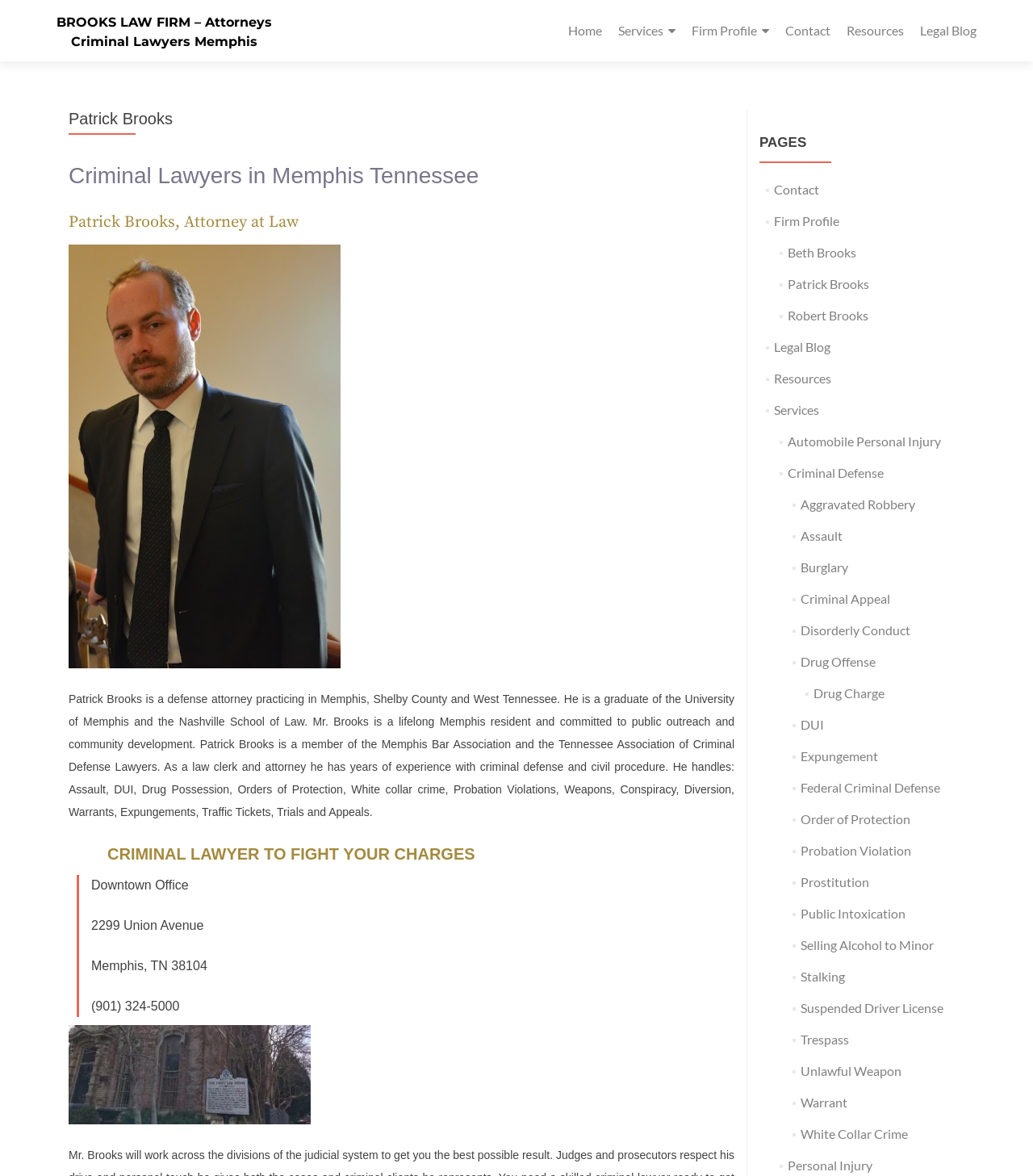Locate the bounding box coordinates of the element to click to perform the following action: 'Learn about 'Drug Offense' services'. The coordinates should be given as four float values between 0 and 1, in the form of [left, top, right, bottom].

[0.775, 0.556, 0.848, 0.569]